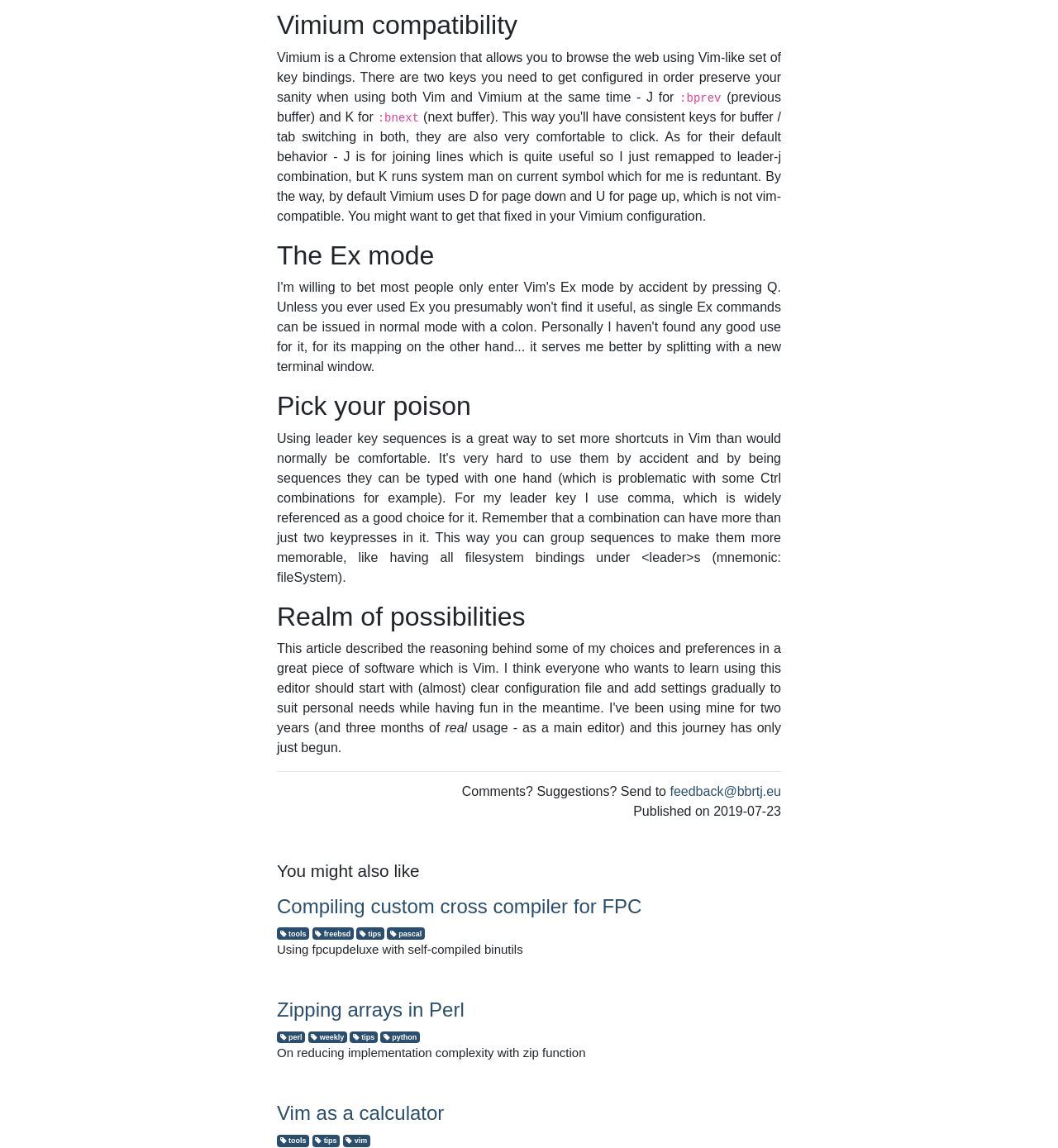Please specify the bounding box coordinates for the clickable region that will help you carry out the instruction: "View the post 'Vim as a calculator'".

[0.262, 0.96, 0.42, 0.979]